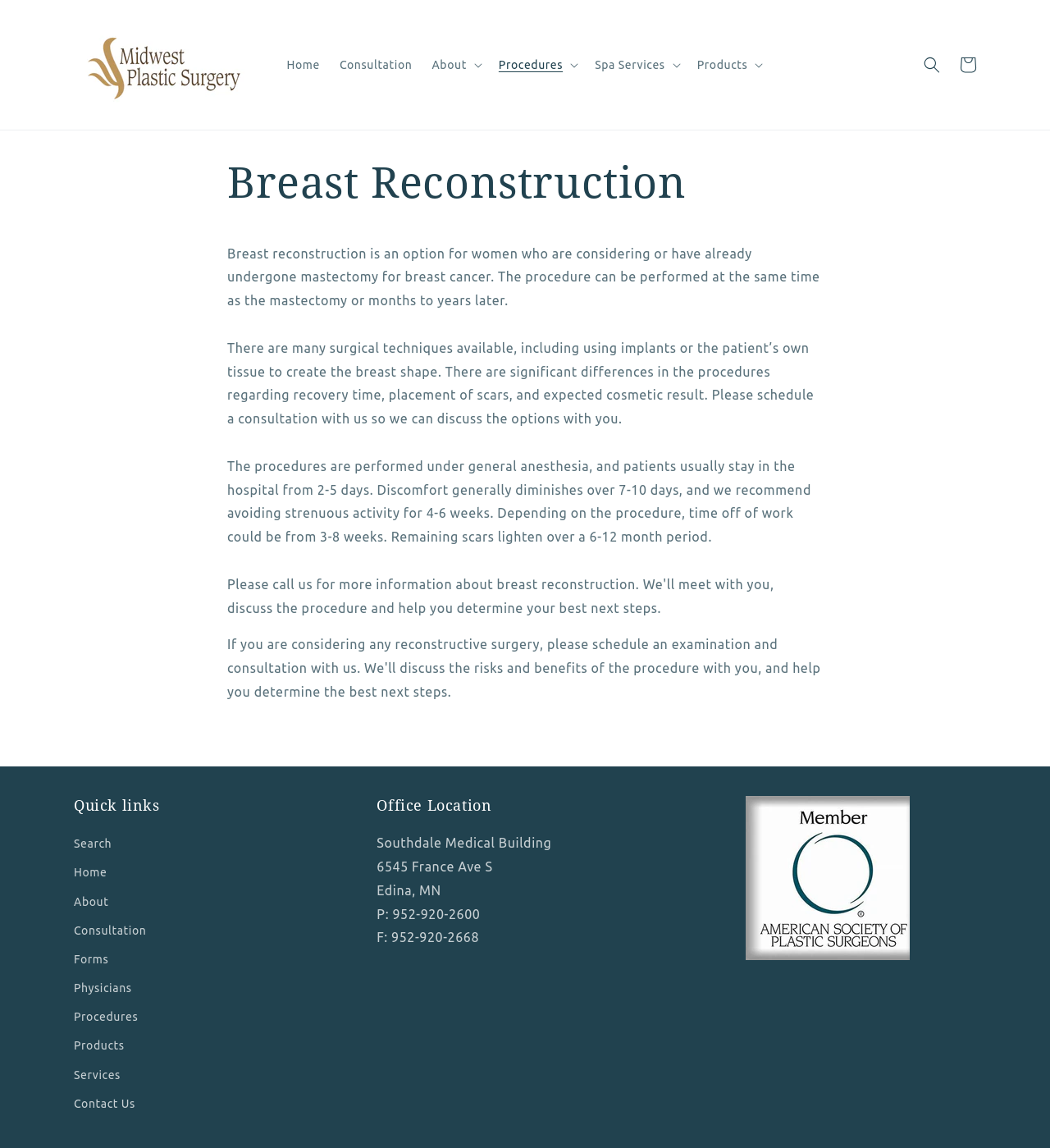Please identify the bounding box coordinates of the element that needs to be clicked to execute the following command: "Click the 'Home' link". Provide the bounding box using four float numbers between 0 and 1, formatted as [left, top, right, bottom].

[0.264, 0.041, 0.314, 0.072]